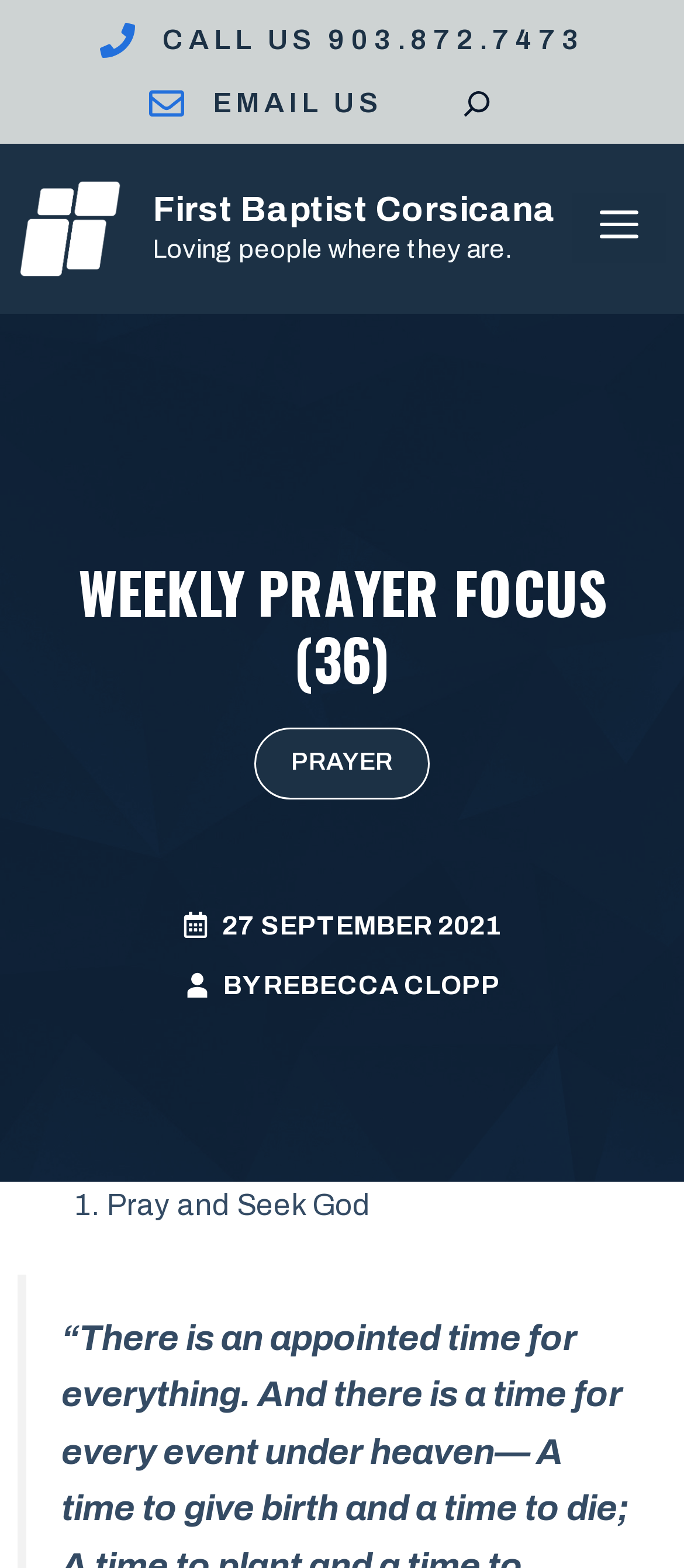Please indicate the bounding box coordinates for the clickable area to complete the following task: "View messages from Claire". The coordinates should be specified as four float numbers between 0 and 1, i.e., [left, top, right, bottom].

None